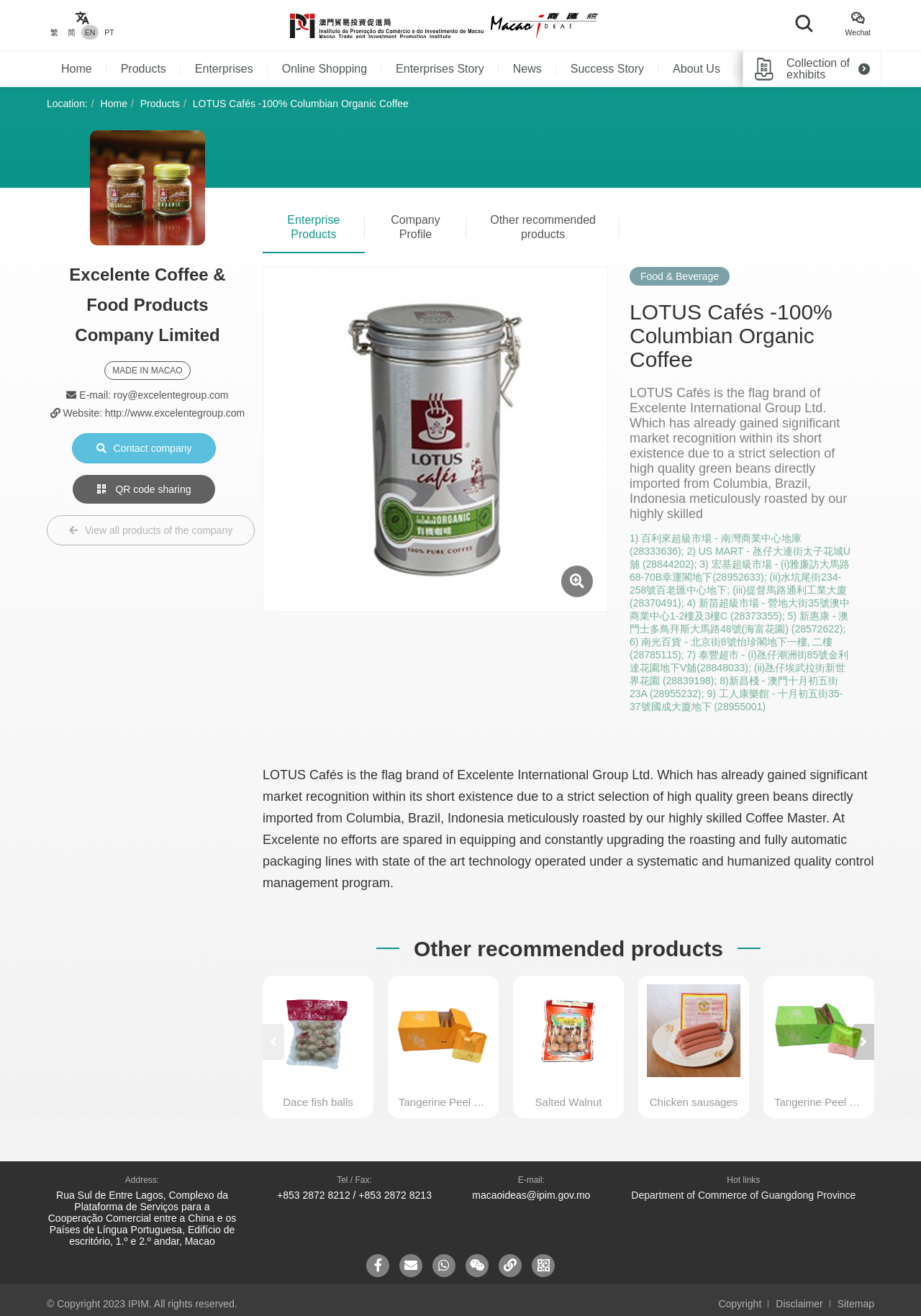Provide the bounding box coordinates in the format (top-left x, top-left y, bottom-right x, bottom-right y). All values are floating point numbers between 0 and 1. Determine the bounding box coordinate of the UI element described as: Enterprise Products

[0.285, 0.154, 0.396, 0.192]